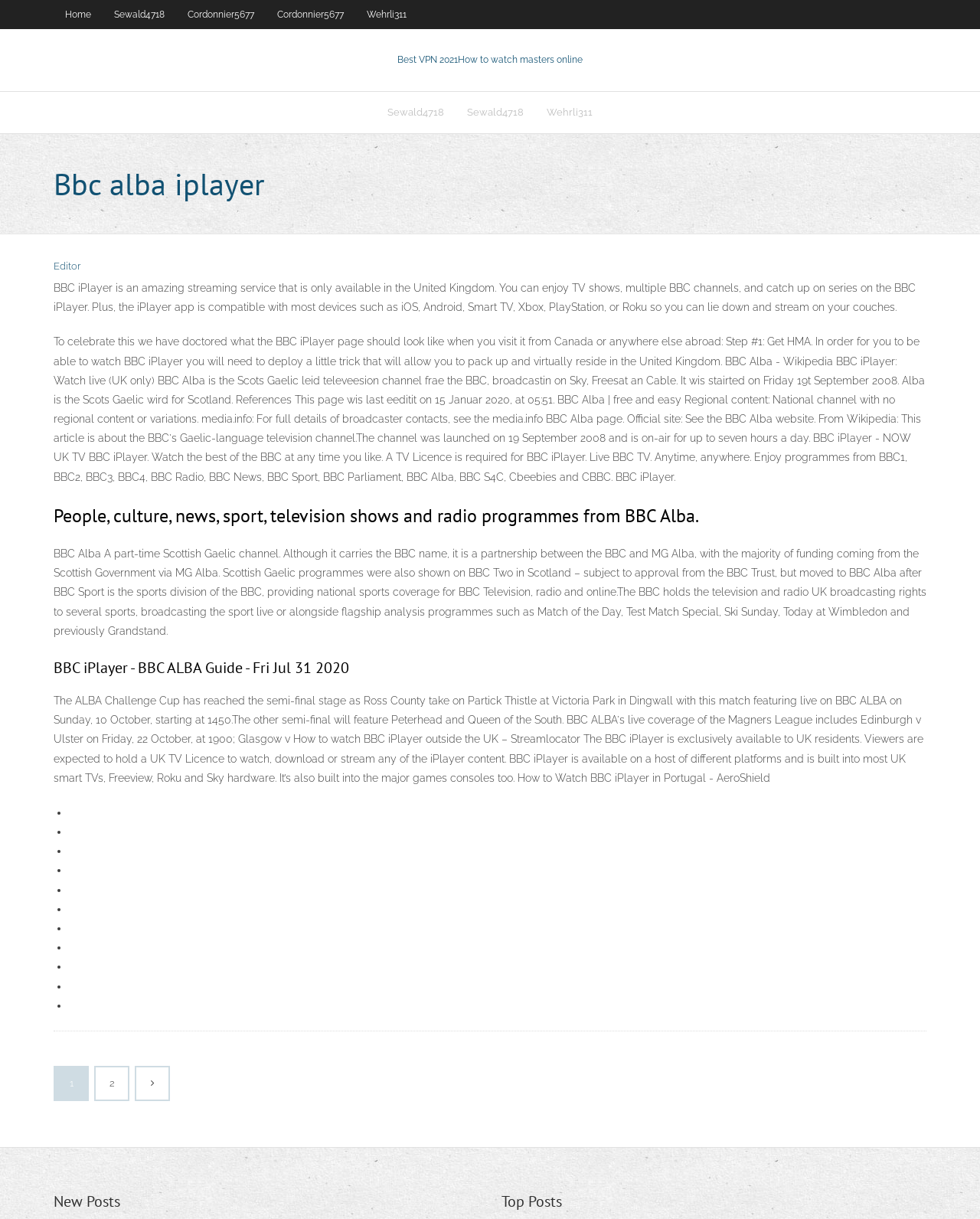Find the bounding box coordinates for the HTML element described in this sentence: "2". Provide the coordinates as four float numbers between 0 and 1, in the format [left, top, right, bottom].

[0.098, 0.875, 0.13, 0.902]